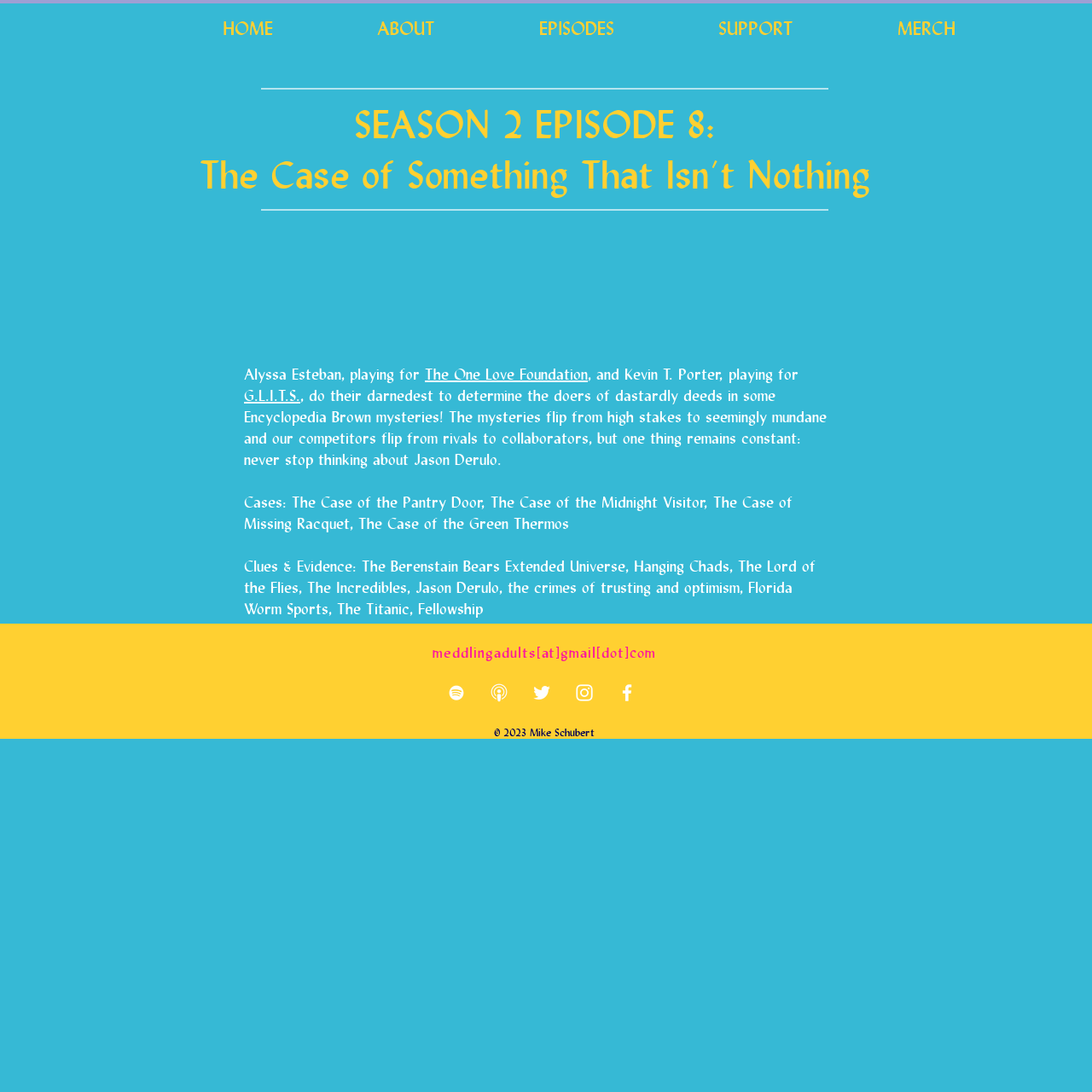Generate a detailed explanation of the webpage's features and information.

This webpage appears to be an episode page for a podcast or audio show. At the top, there is a navigation bar with links to "HOME", "ABOUT", "EPISODES", "SUPPORT", and "MERCH". 

Below the navigation bar, the main content area is divided into two sections. The top section has a heading that reads "SEASON 2 EPISODE 8:" followed by the episode title "The Case of Something That Isn't Nothing". 

In the middle of the page, there is a description of the episode, which mentions the competitors, Alyssa Esteban and Kevin T. Porter, and the Encyclopedia Brown mysteries they will be solving. The description also mentions the cases and clues they will be dealing with.

At the bottom of the page, there is a section with contact information, including an email address. Next to the contact information, there is a social media bar with links to Spotify, Apple Podcasts, Twitter, Instagram, and Facebook, each accompanied by an icon. 

Finally, at the very bottom of the page, there is a copyright notice that reads "© 2023 Mike Schubert".